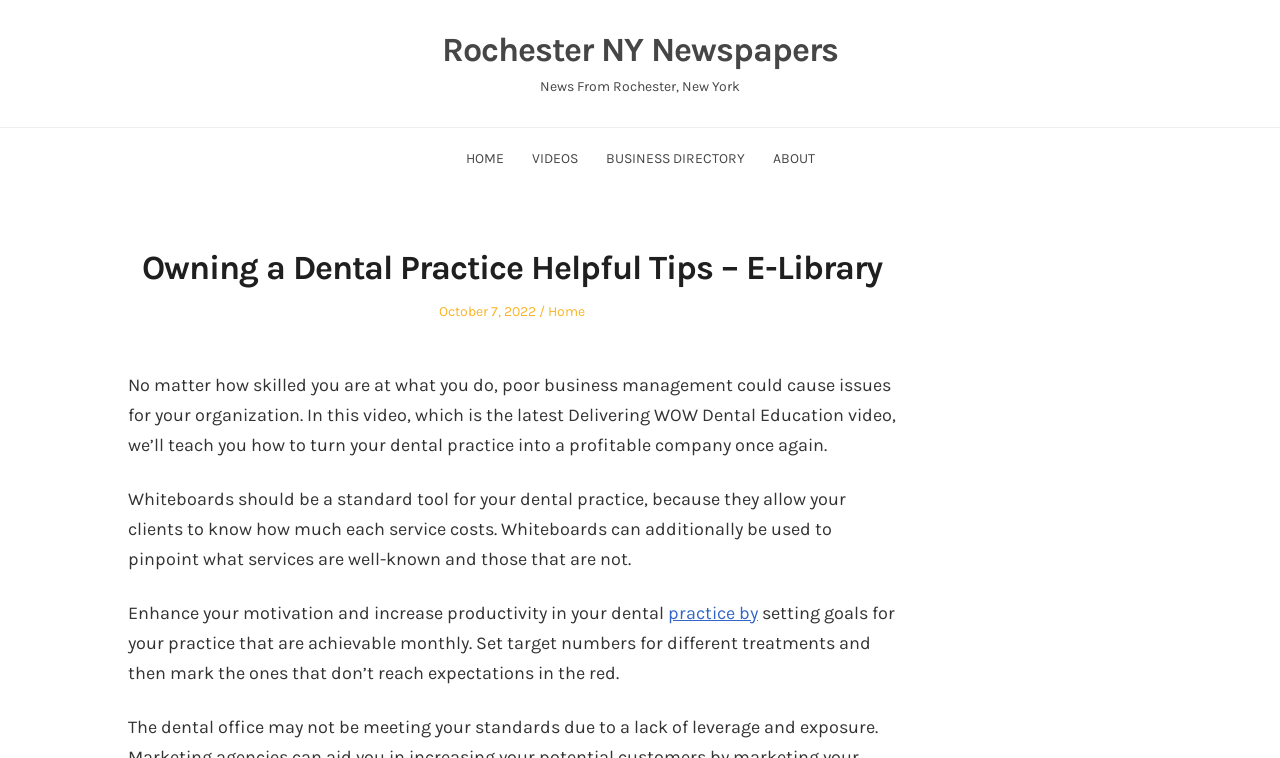What is the category of the post?
Using the image, elaborate on the answer with as much detail as possible.

I found the answer by looking at the 'Posted in' section, which indicates that the category of the post is 'Home'.